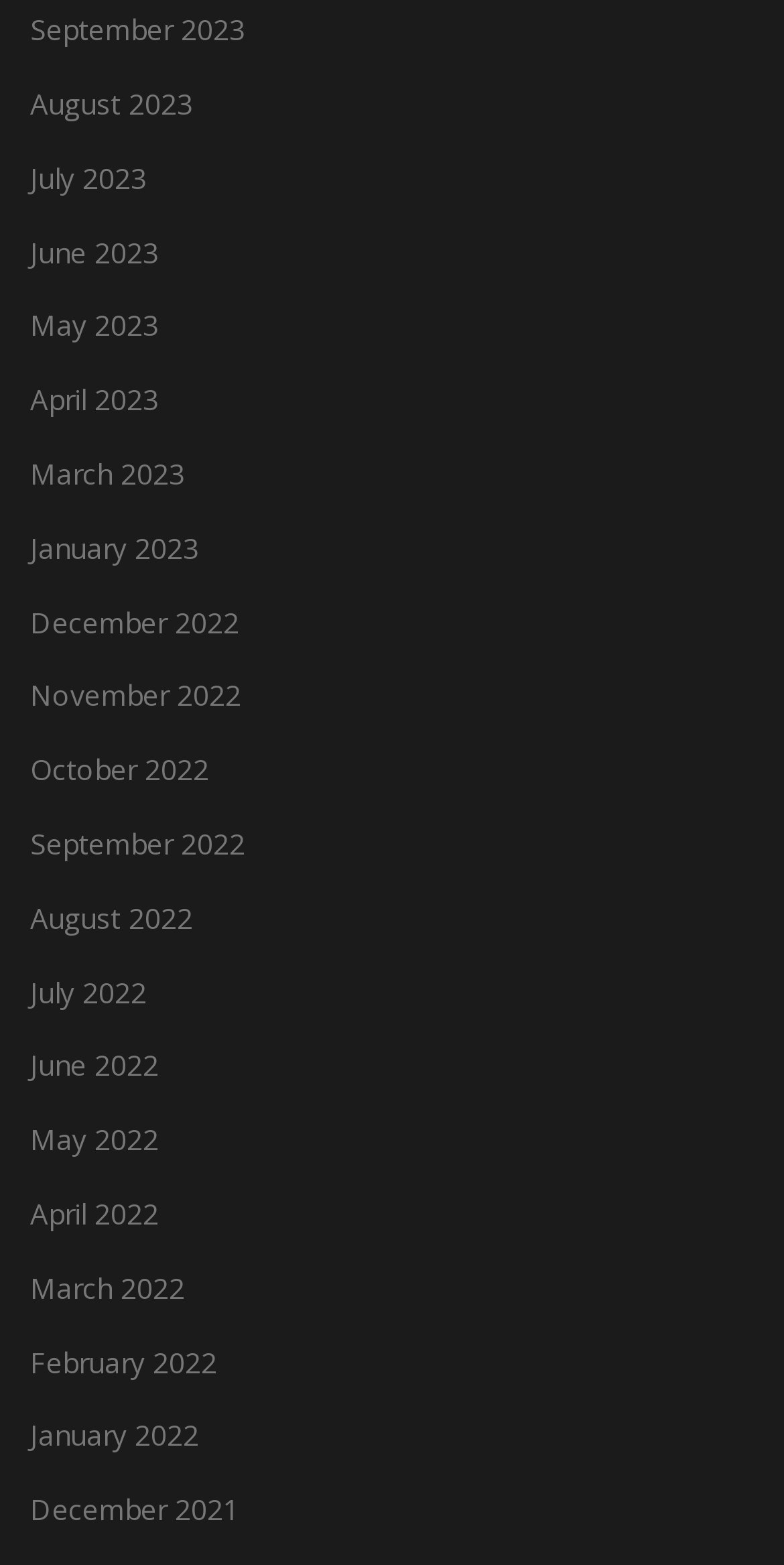Please identify the bounding box coordinates of the clickable area that will allow you to execute the instruction: "Sign up for the newsletter".

None